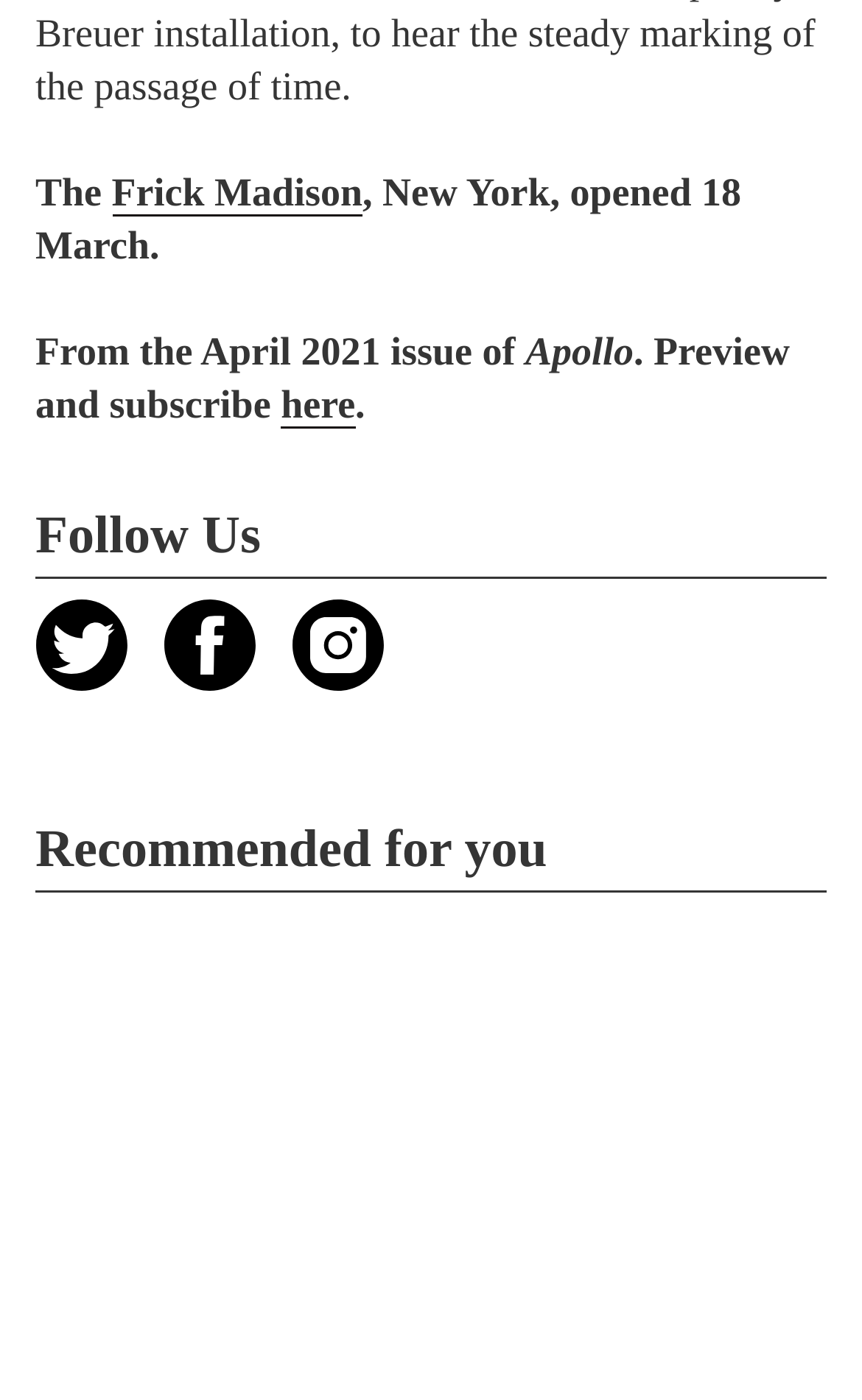How can I preview and subscribe to the magazine?
Carefully examine the image and provide a detailed answer to the question.

The link to preview and subscribe to the magazine can be found in the link element with the text 'here' which is part of a sentence that provides instructions on how to access the magazine.